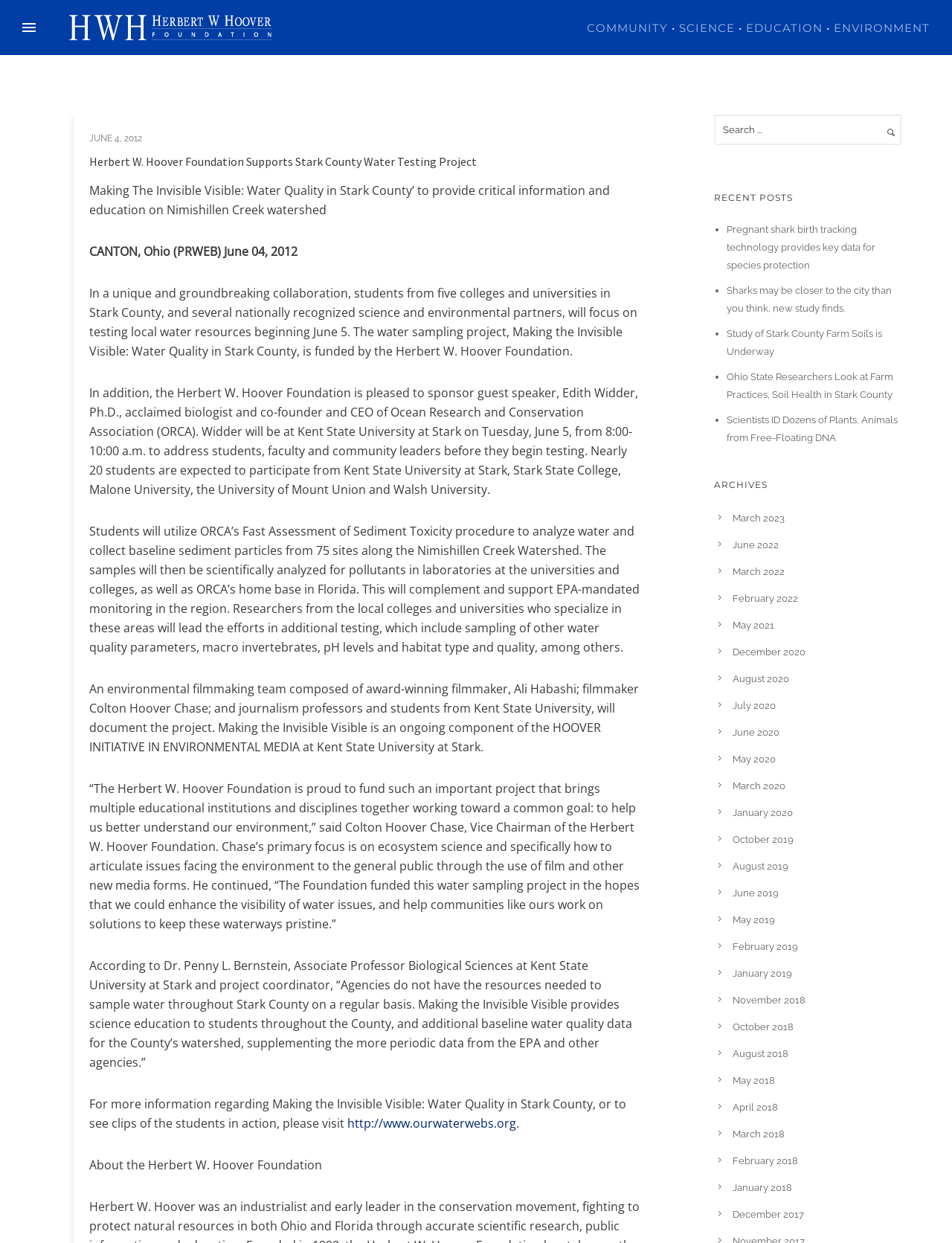Please determine the bounding box coordinates of the element to click on in order to accomplish the following task: "Click on COMMUNITY". Ensure the coordinates are four float numbers ranging from 0 to 1, i.e., [left, top, right, bottom].

[0.616, 0.017, 0.702, 0.028]